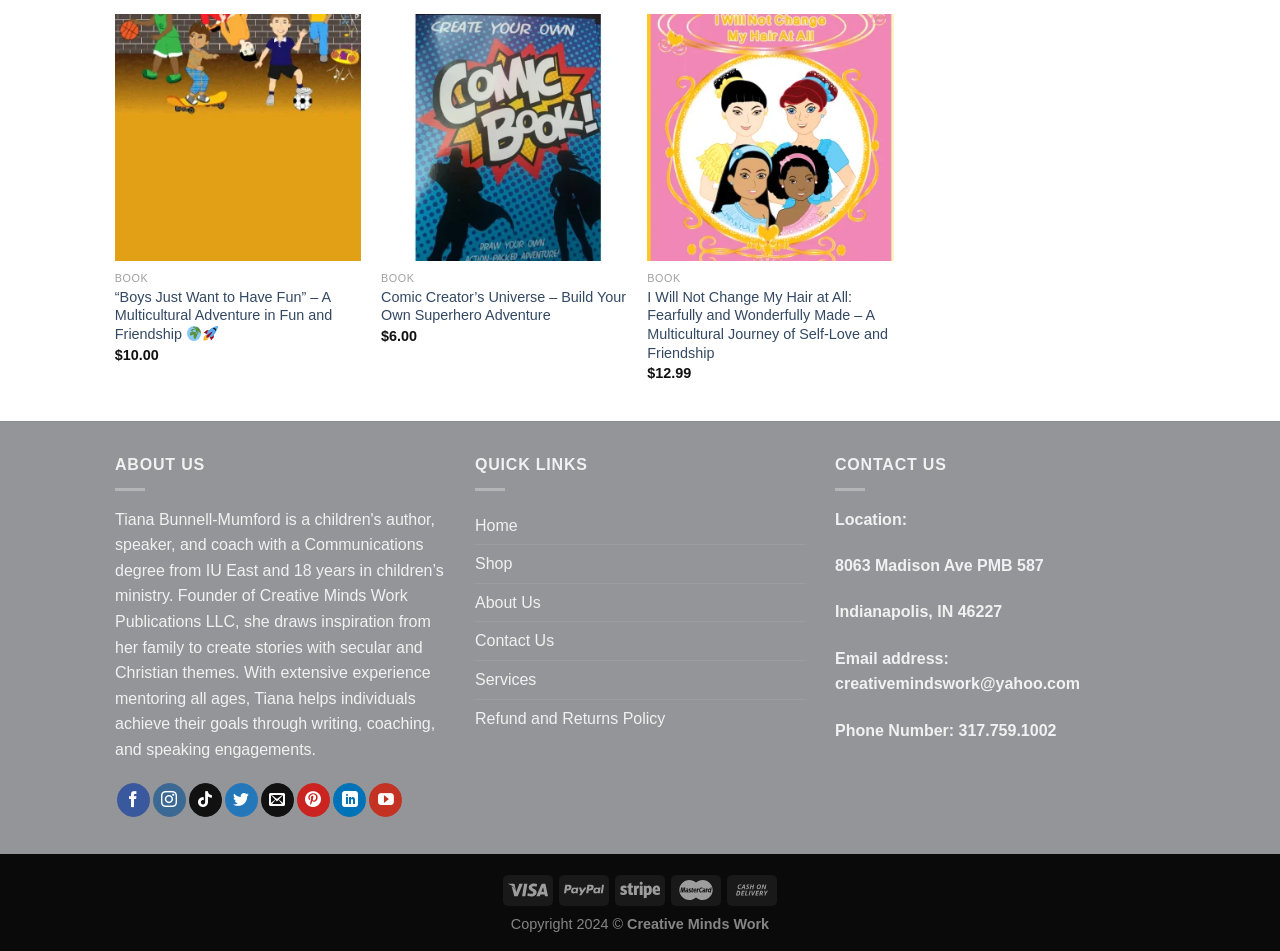Please specify the bounding box coordinates for the clickable region that will help you carry out the instruction: "Go to About Us page".

[0.371, 0.614, 0.423, 0.653]